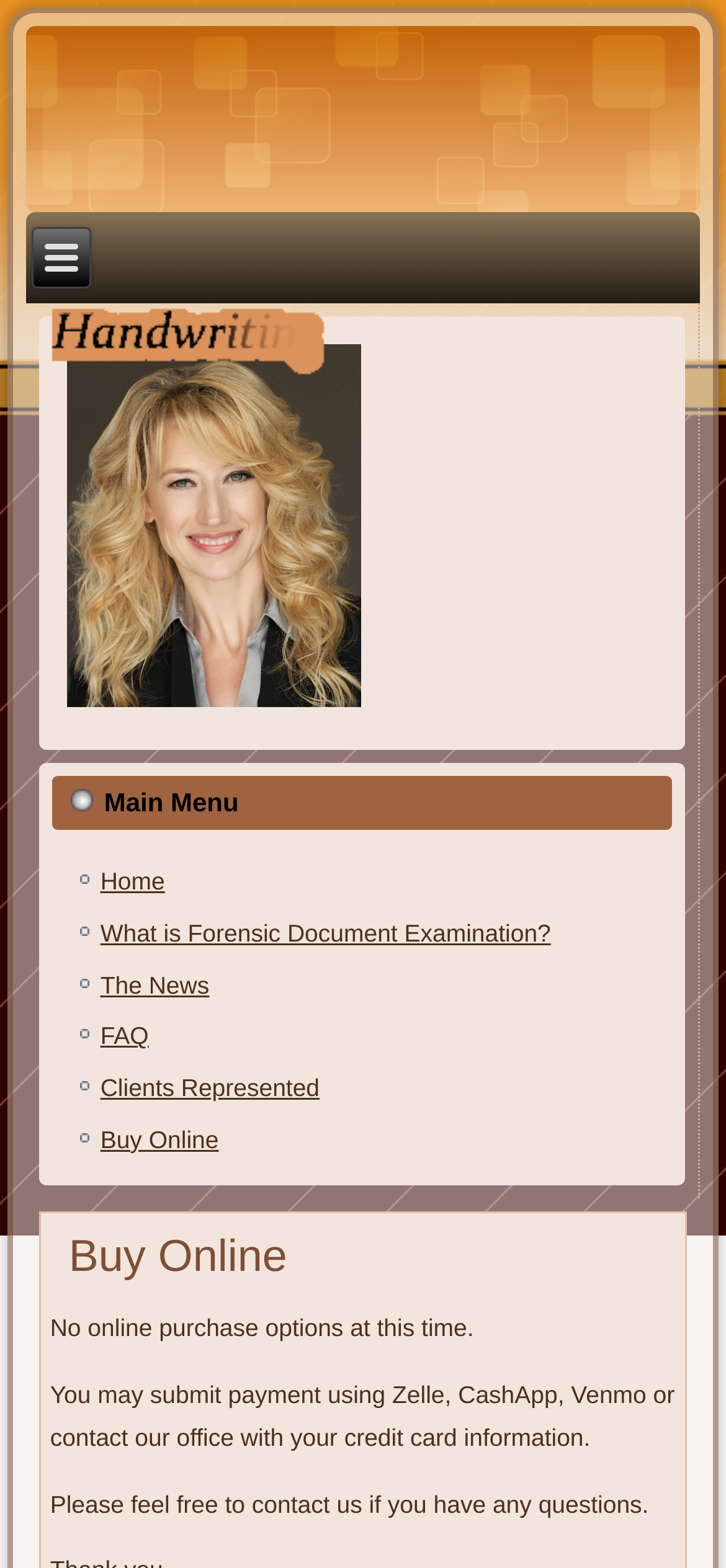Carefully examine the image and provide an in-depth answer to the question: Is online purchase available?

I determined that online purchase is not available by looking at the static text element that says 'No online purchase options at this time.' This suggests that online purchase is not currently an option.